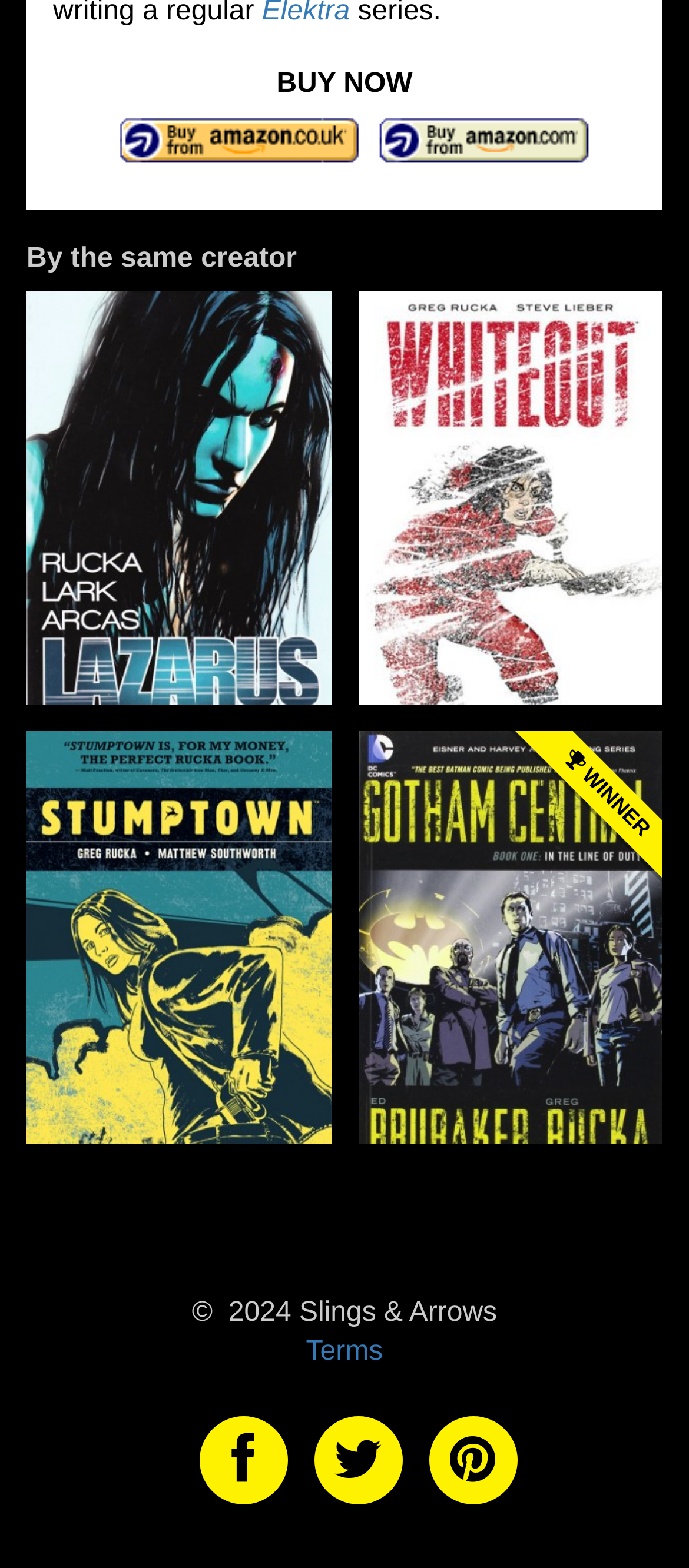Determine the bounding box coordinates of the region that needs to be clicked to achieve the task: "Click the 'BUY NOW' button".

[0.401, 0.044, 0.599, 0.063]